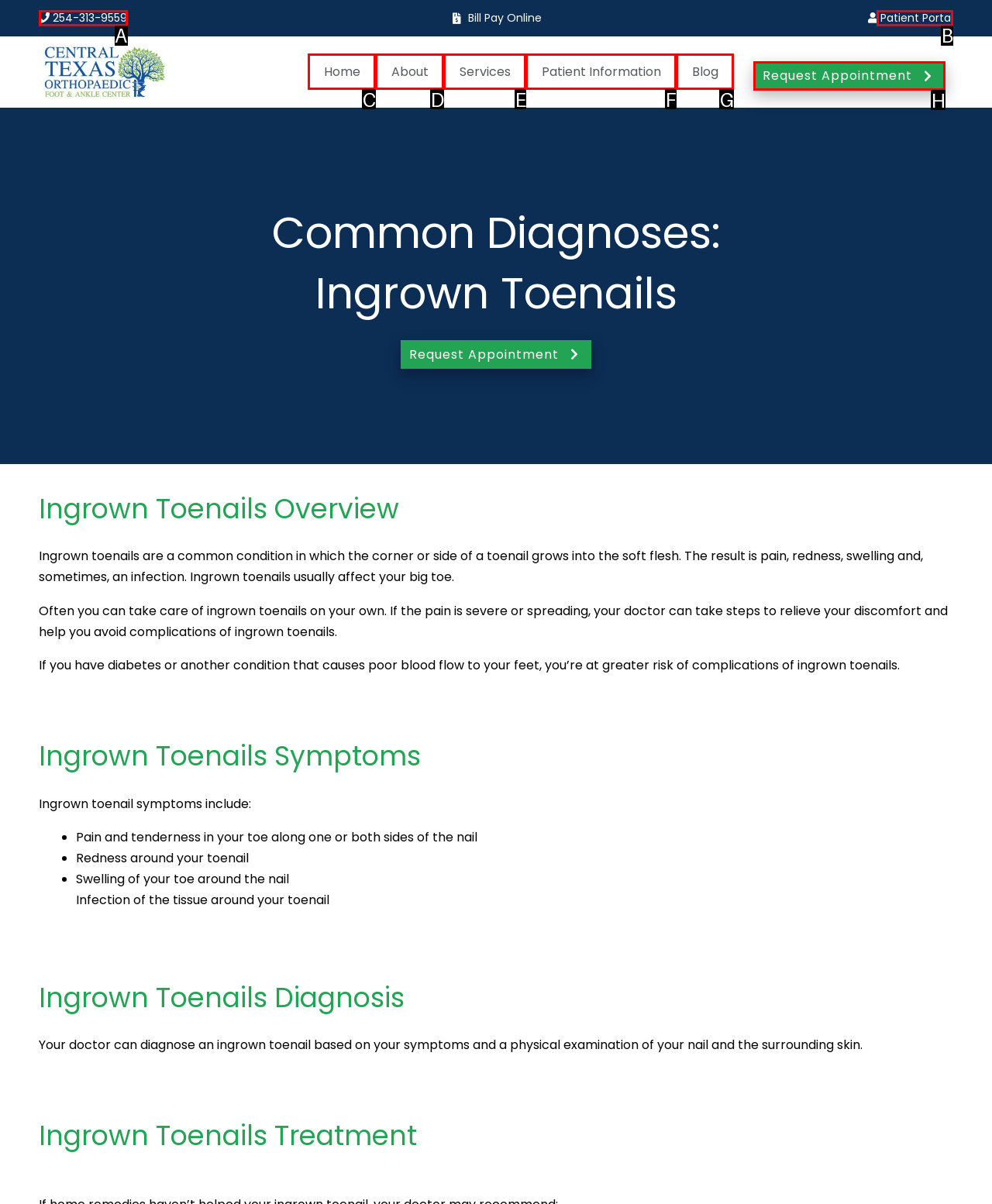Determine which UI element you should click to perform the task: Request an appointment
Provide the letter of the correct option from the given choices directly.

H